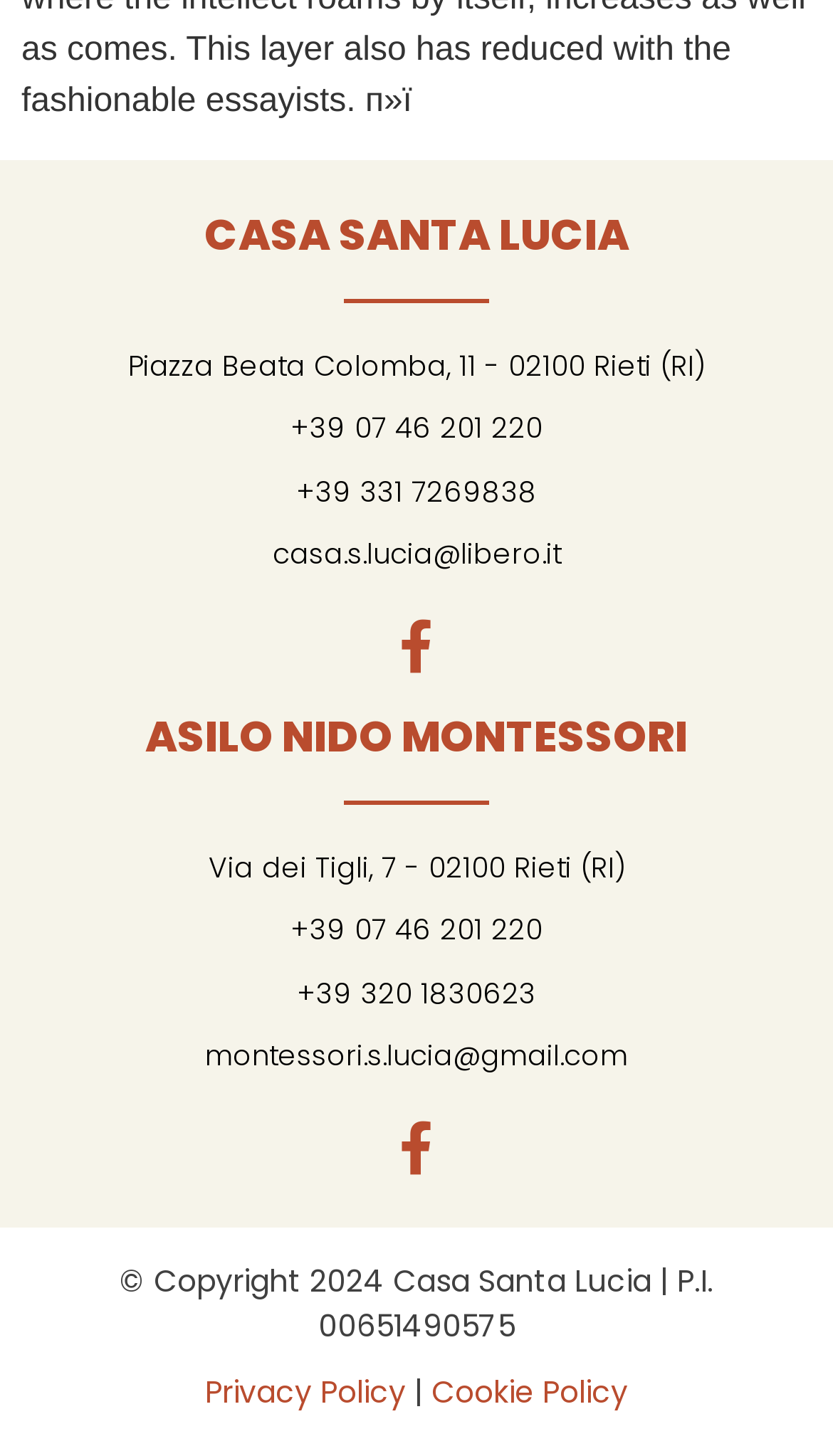Please locate the bounding box coordinates of the region I need to click to follow this instruction: "Read the Privacy Policy".

[0.246, 0.941, 0.487, 0.97]